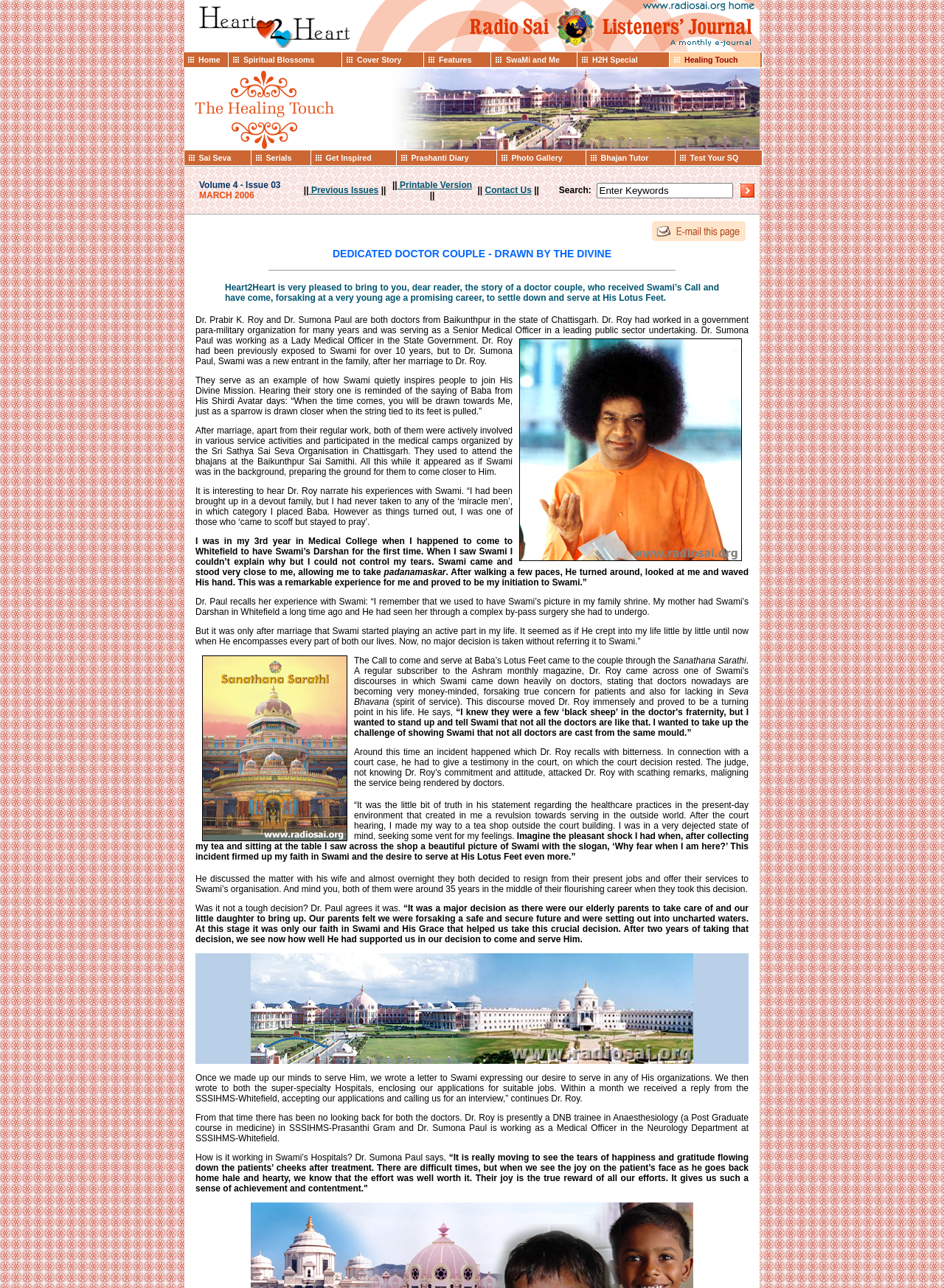Pinpoint the bounding box coordinates of the clickable area needed to execute the instruction: "Click on Home". The coordinates should be specified as four float numbers between 0 and 1, i.e., [left, top, right, bottom].

[0.195, 0.041, 0.241, 0.052]